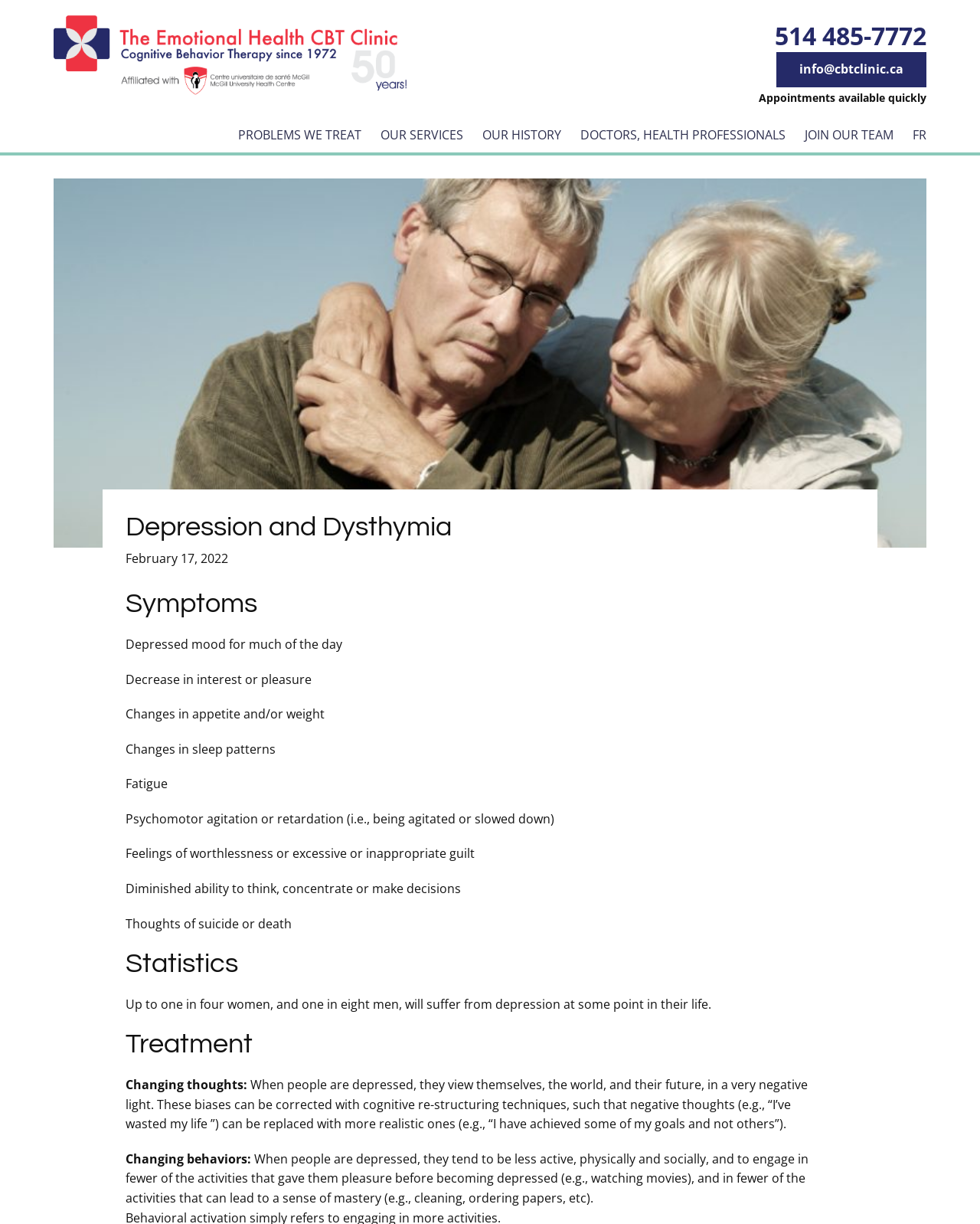Please find the bounding box for the UI component described as follows: "OUR HISTORY".

[0.492, 0.1, 0.573, 0.12]